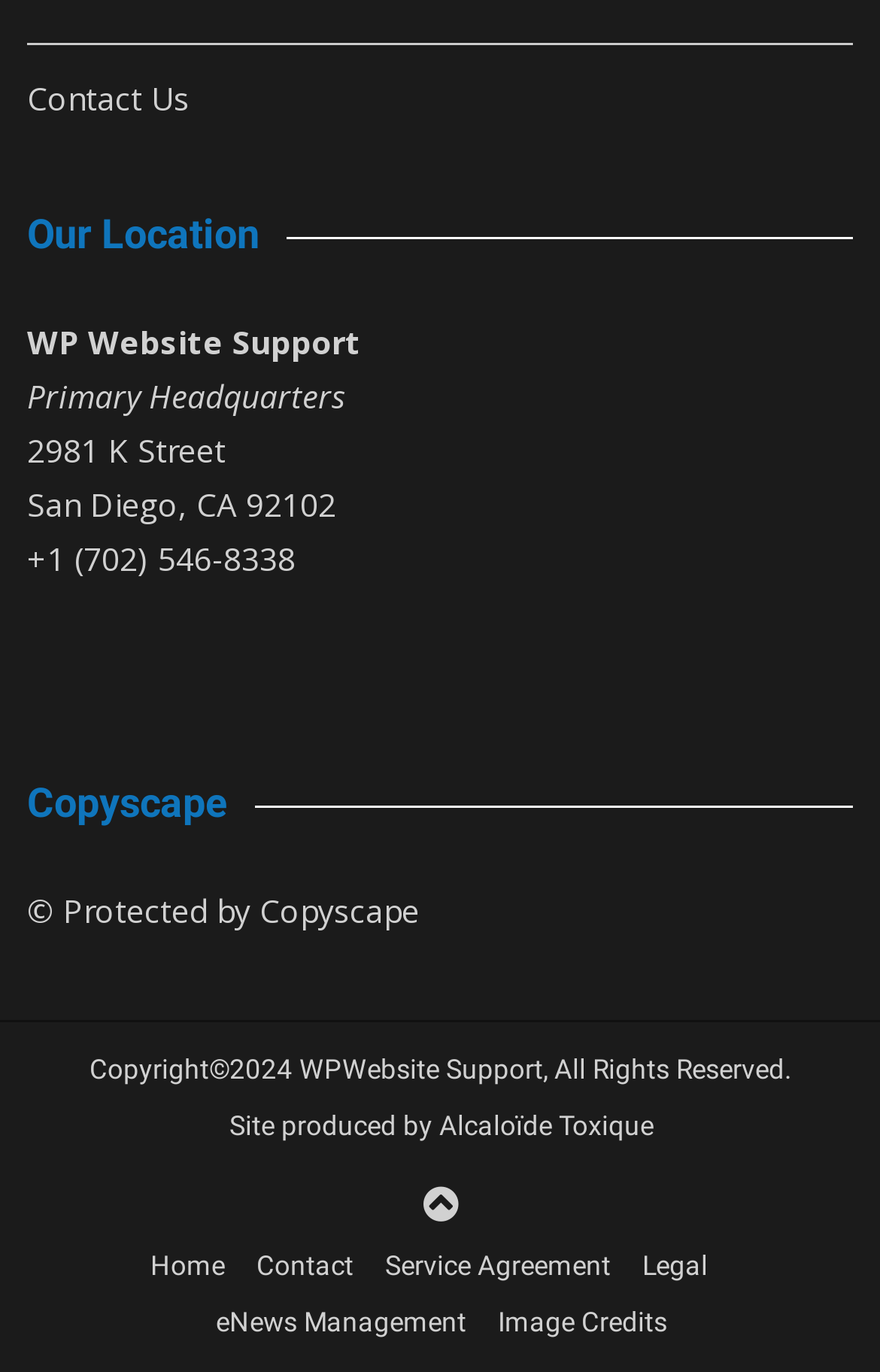Could you provide the bounding box coordinates for the portion of the screen to click to complete this instruction: "Visit Alcaloïde Toxique"?

[0.499, 0.809, 0.742, 0.832]